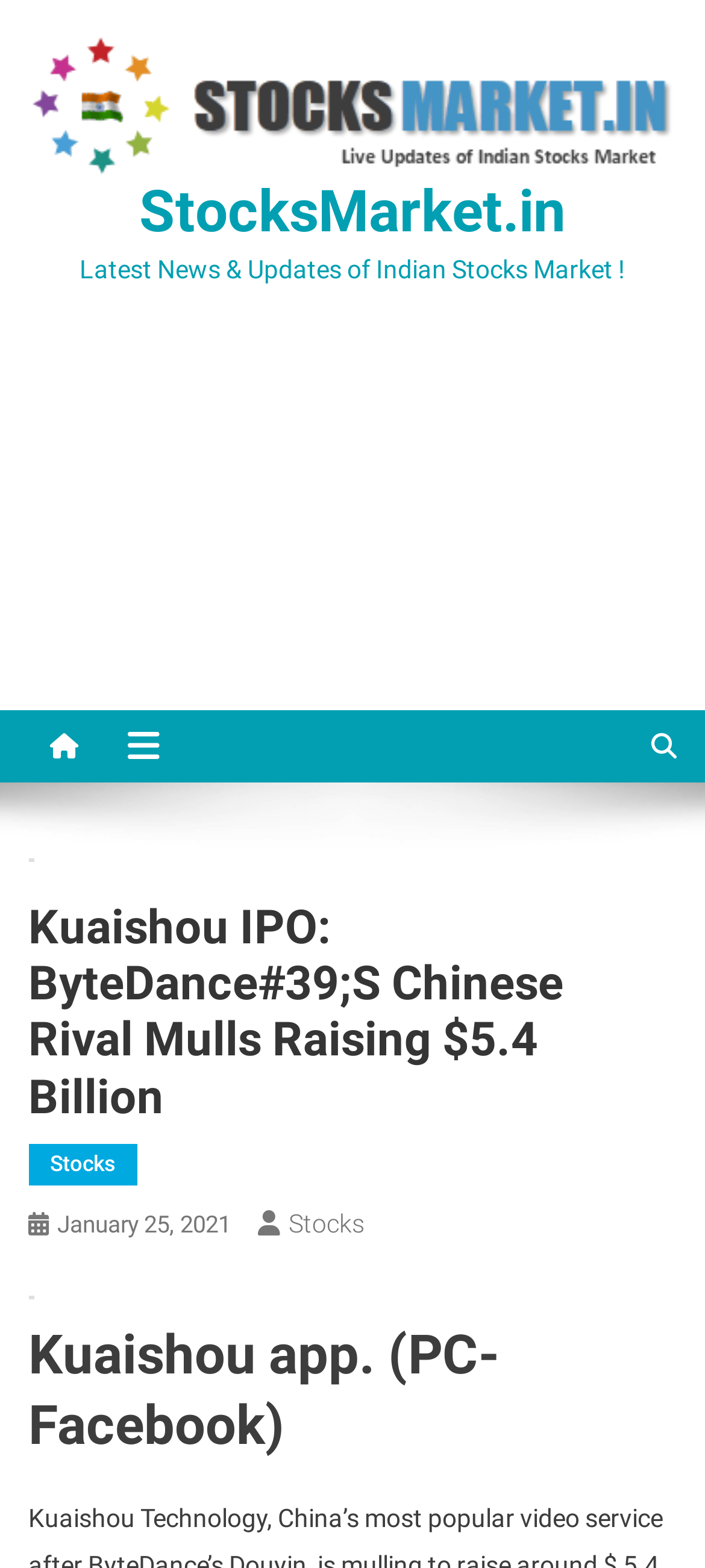How many social media links are at the top-right corner?
Please answer the question with as much detail and depth as you can.

The number of social media links at the top-right corner can be determined by counting the links '', '', and '' which are located at the top-right corner of the webpage.